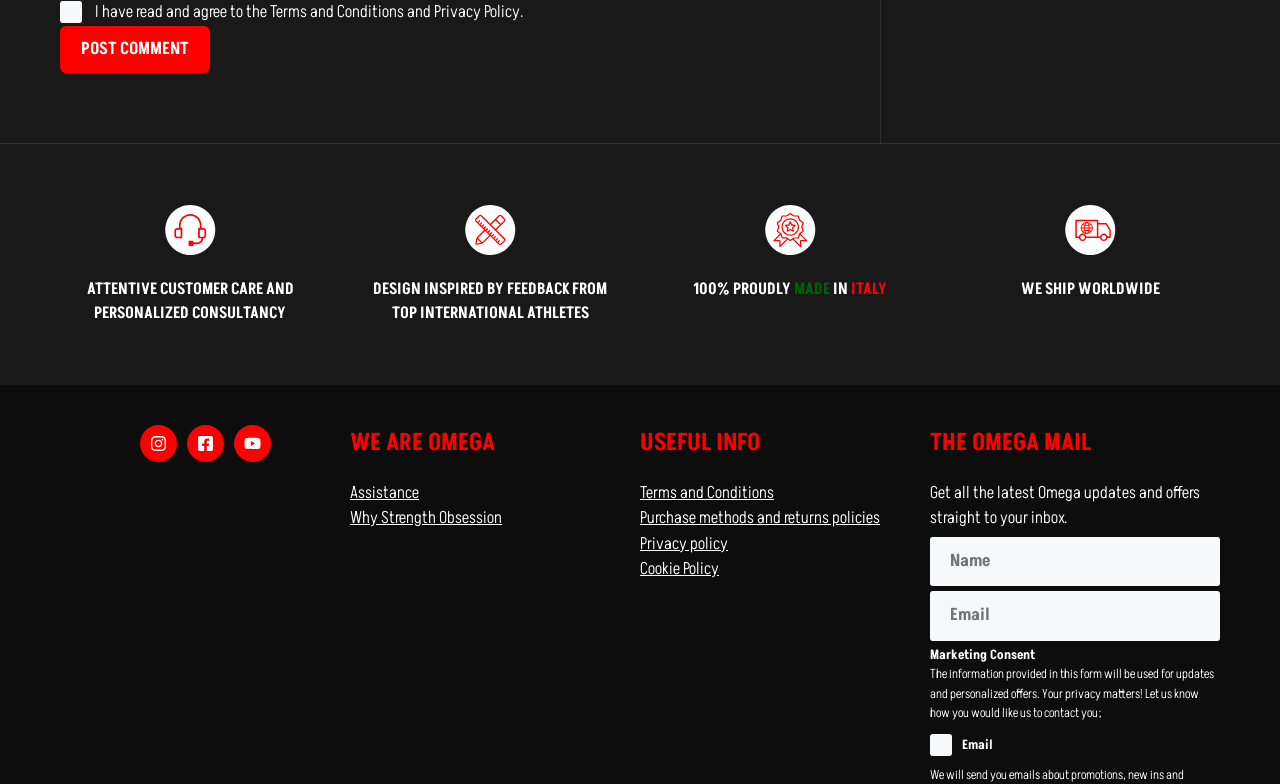Determine the bounding box coordinates for the HTML element mentioned in the following description: "Assistance". The coordinates should be a list of four floats ranging from 0 to 1, represented as [left, top, right, bottom].

[0.273, 0.613, 0.327, 0.644]